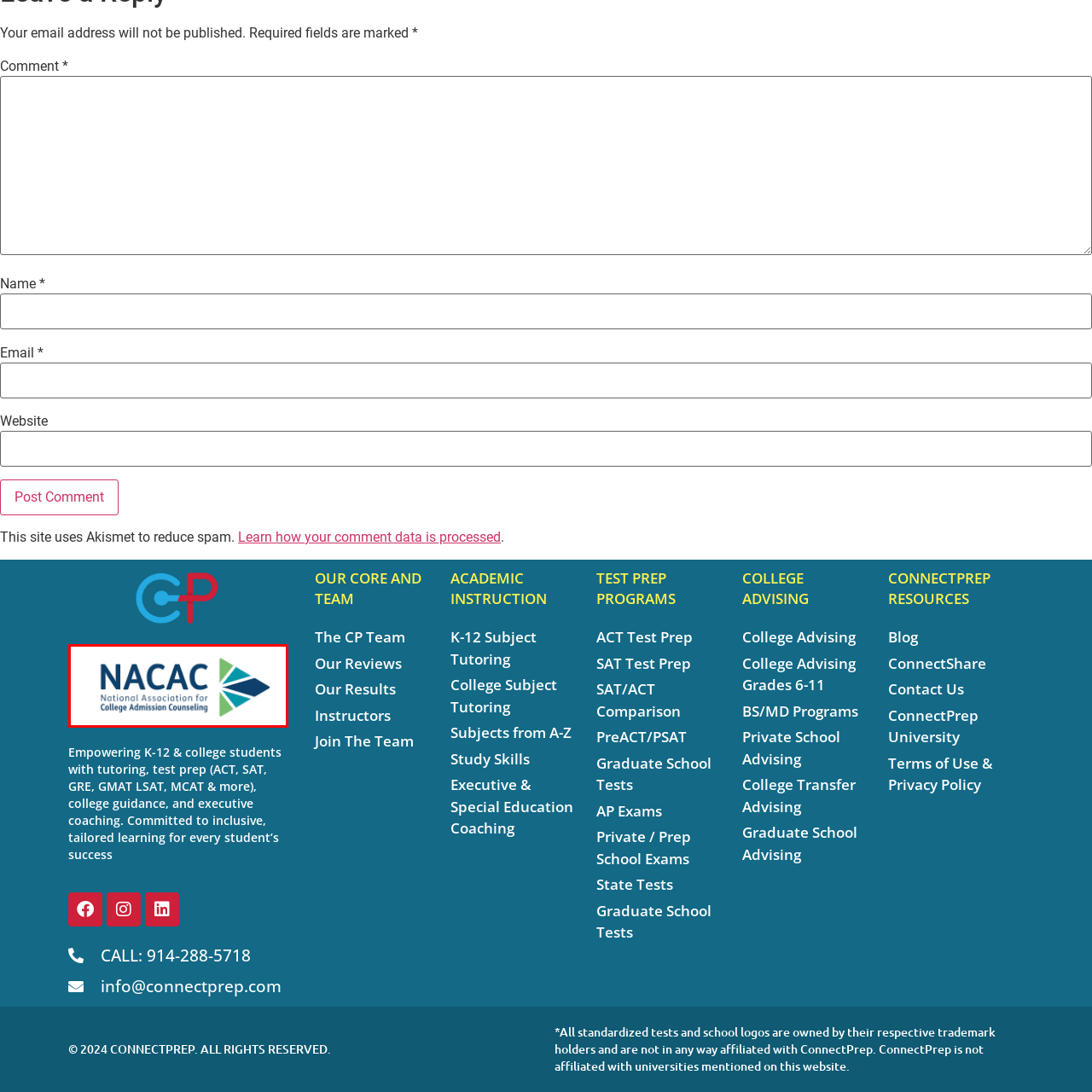What is NACAC's commitment?
Focus on the section of the image encased in the red bounding box and provide a detailed answer based on the visual details you find.

The caption states that the logo of NACAC represents the organization's commitment to promoting quality college counseling and enhancing access to higher education for students, ensuring an equitable process for all.